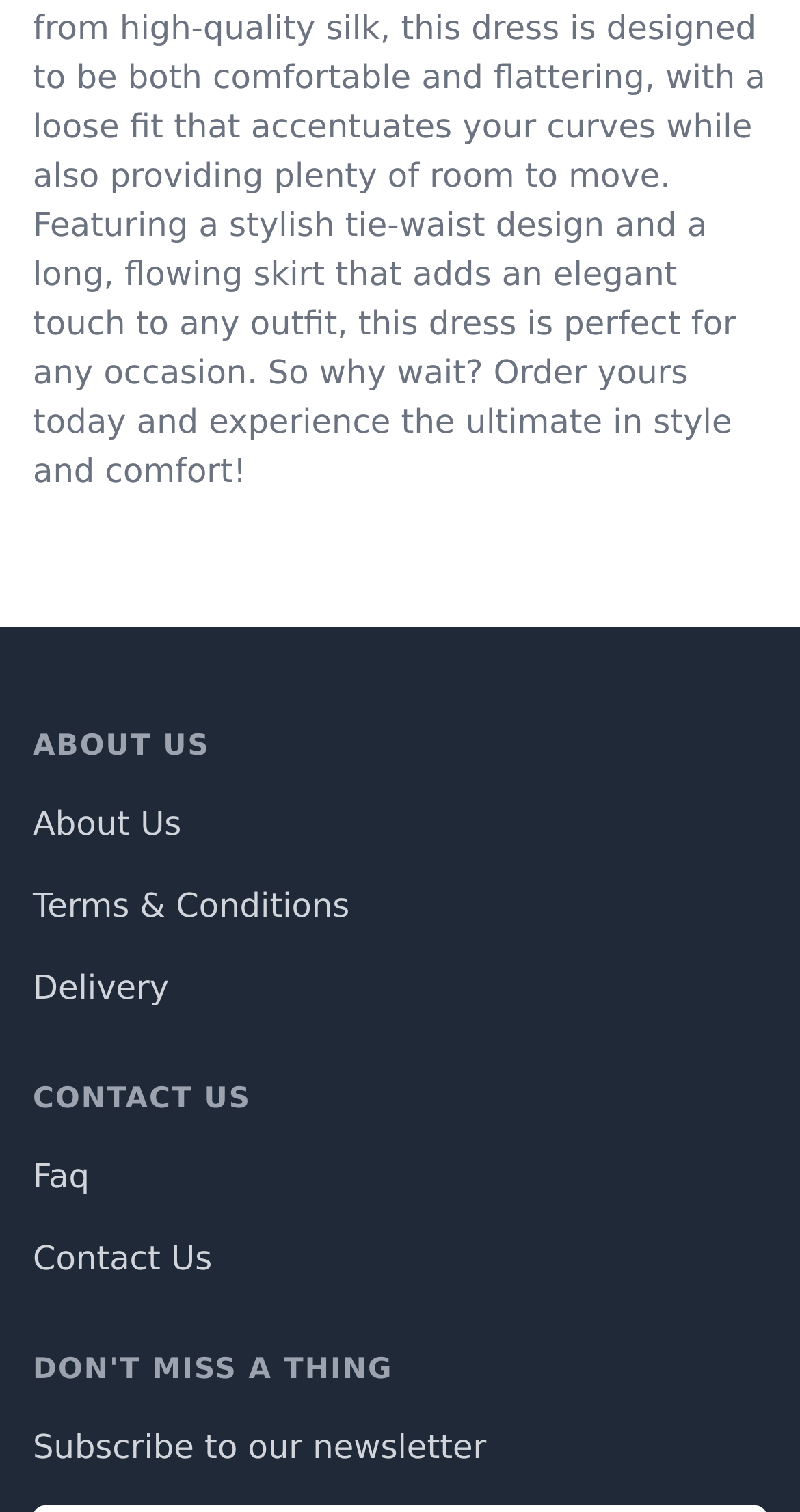What is the first link under 'ABOUT US'?
Examine the screenshot and reply with a single word or phrase.

About Us